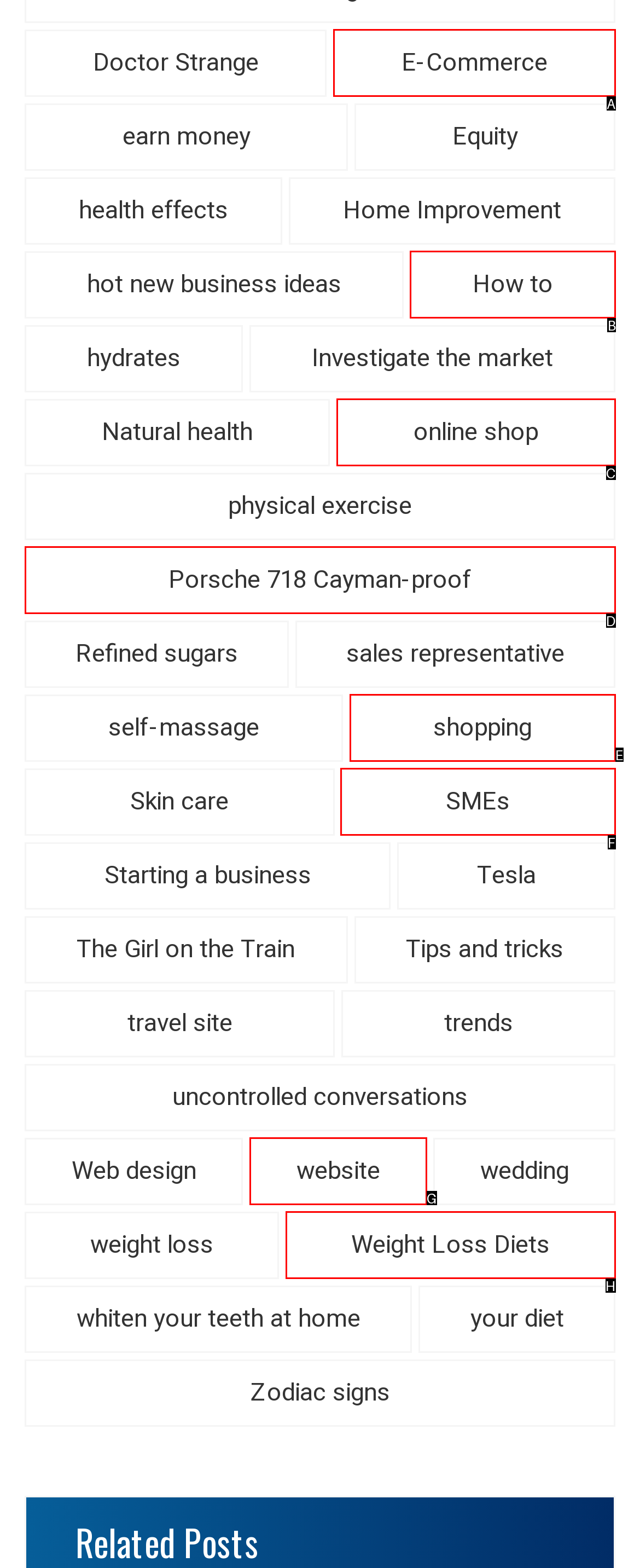Please indicate which HTML element to click in order to fulfill the following task: Explore How to Respond with the letter of the chosen option.

B